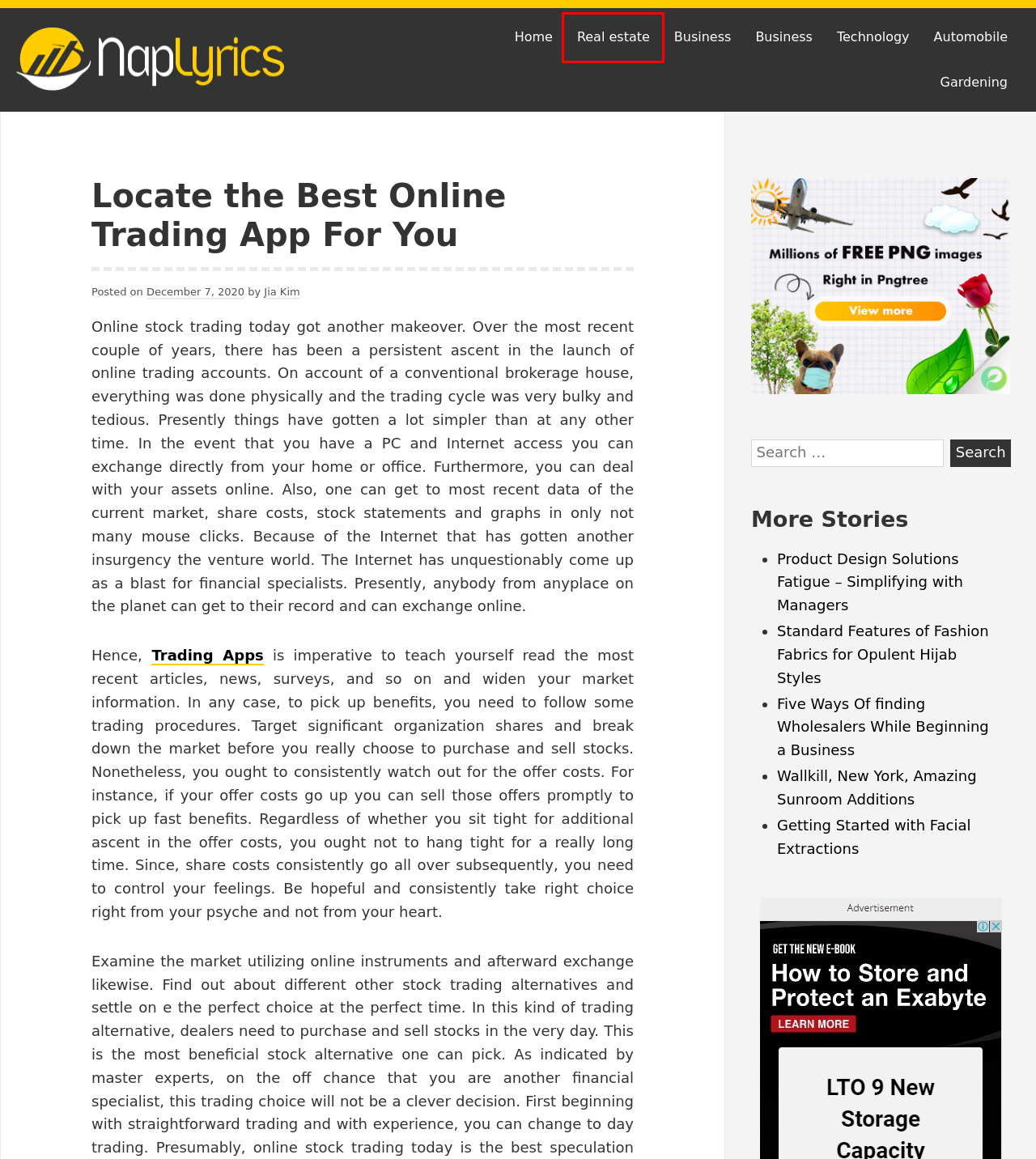Look at the screenshot of a webpage, where a red bounding box highlights an element. Select the best description that matches the new webpage after clicking the highlighted element. Here are the candidates:
A. Technology – Nap Lyrics
B. Wallkill, New York, Amazing Sunroom Additions  – Nap Lyrics
C. Getting Started with Facial Extractions – Nap Lyrics
D. Five Ways Of finding Wholesalers While Beginning a Business – Nap Lyrics
E. Gardening – Nap Lyrics
F. Automobile – Nap Lyrics
G. Real estate – Nap Lyrics
H. Jia Kim – Nap Lyrics

G